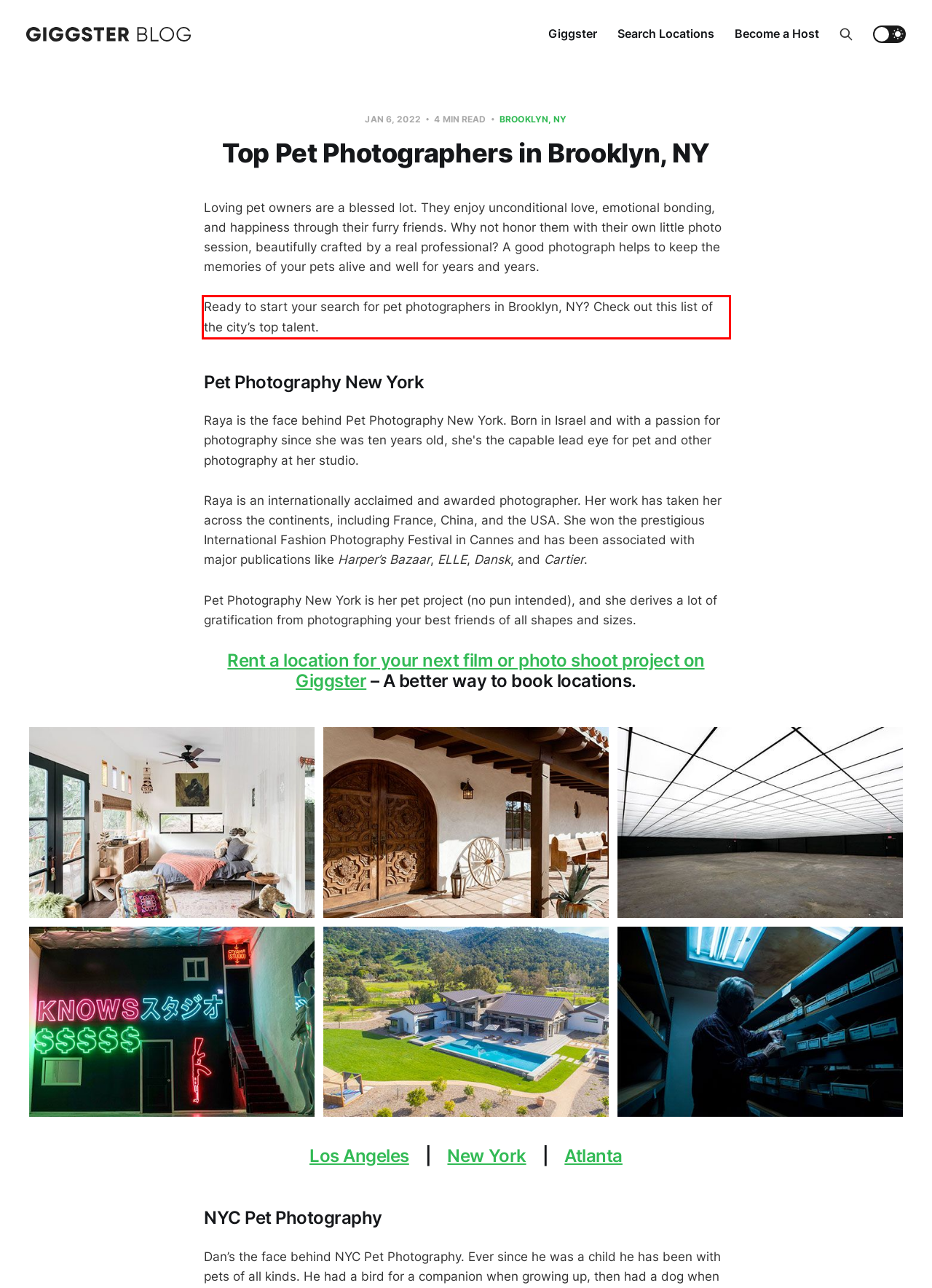You have a screenshot of a webpage where a UI element is enclosed in a red rectangle. Perform OCR to capture the text inside this red rectangle.

Ready to start your search for pet photographers in Brooklyn, NY? Check out this list of the city’s top talent.